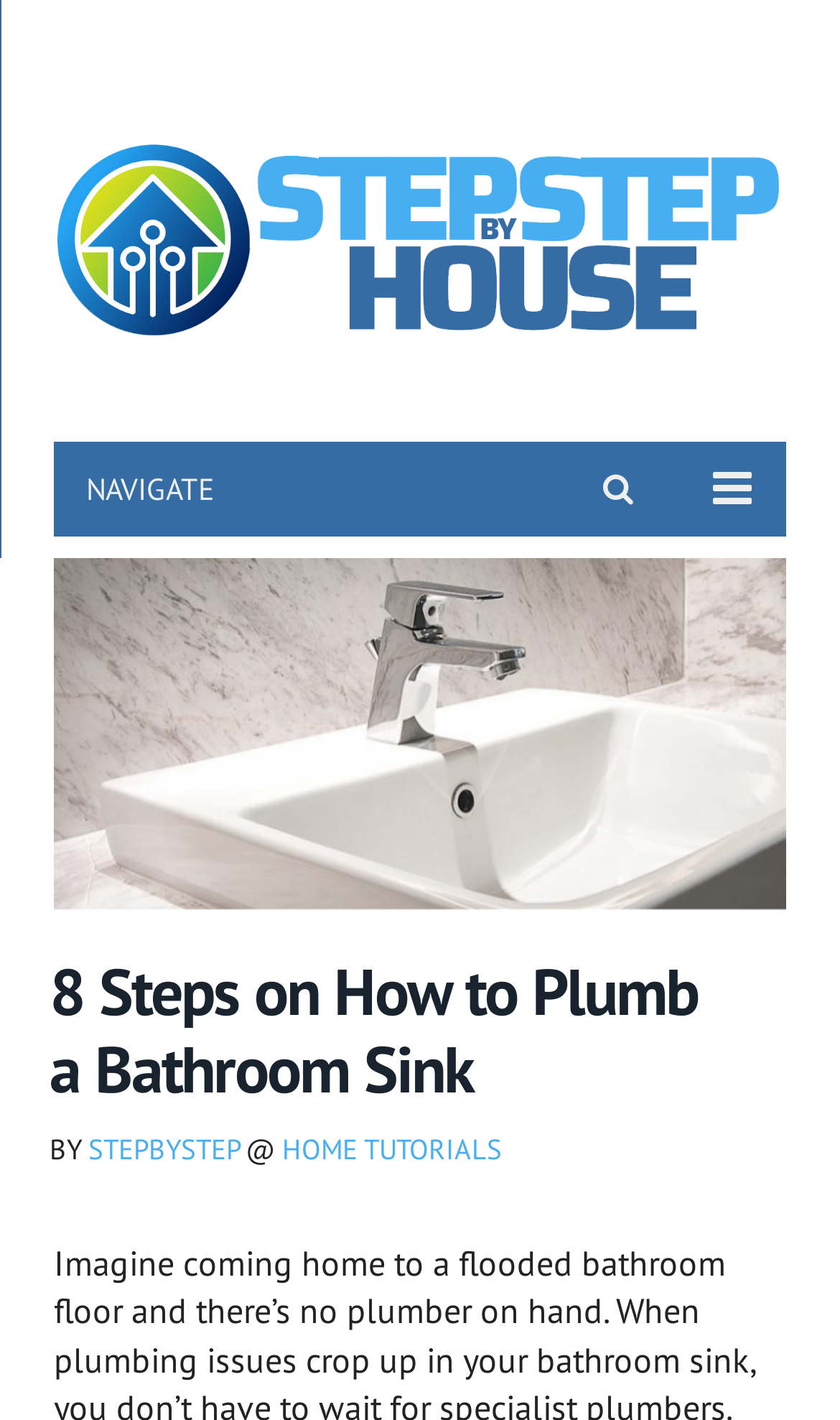Based on the provided description, "Home Tutorials", find the bounding box of the corresponding UI element in the screenshot.

[0.336, 0.797, 0.597, 0.823]